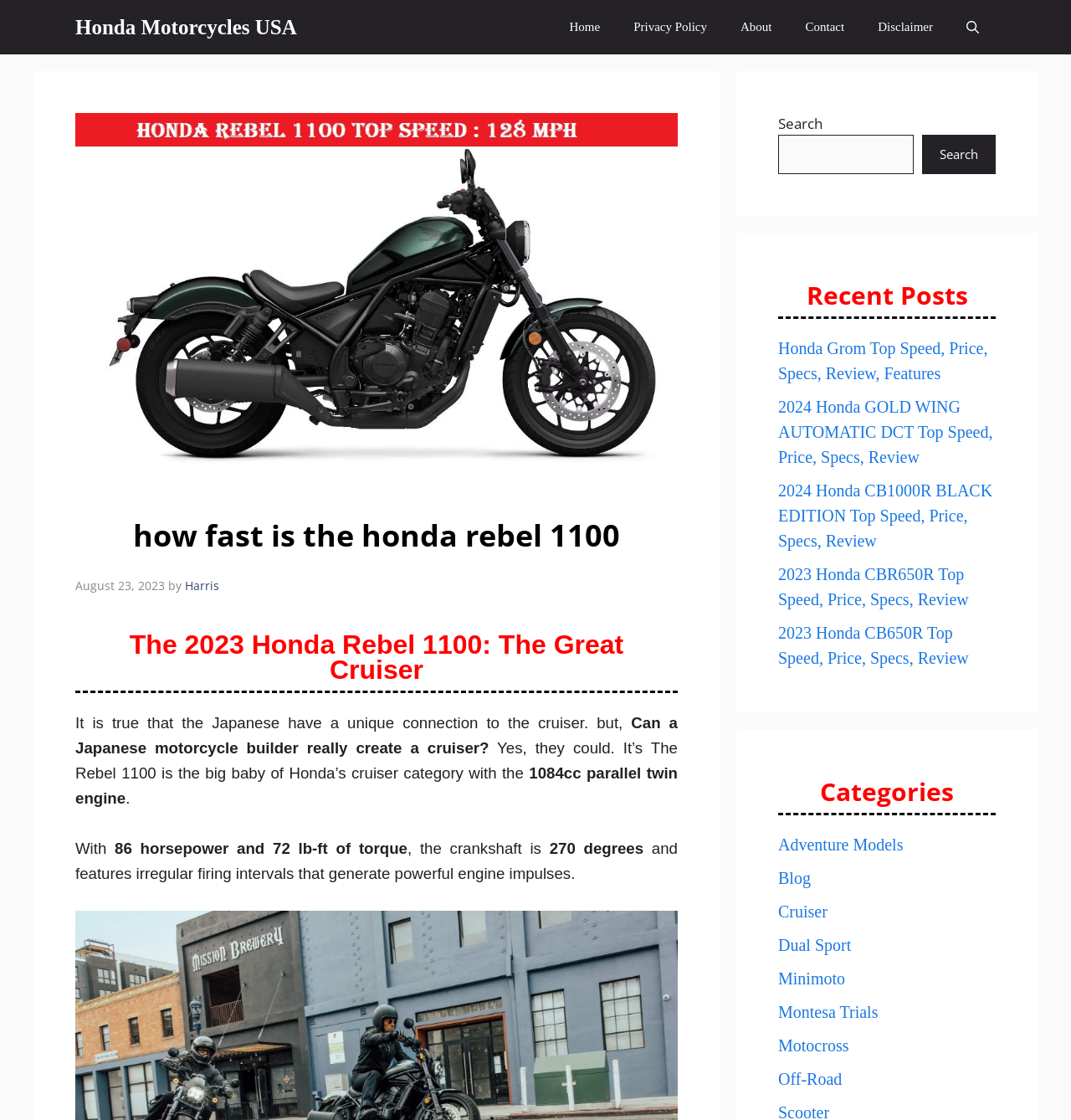Can you provide the bounding box coordinates for the element that should be clicked to implement the instruction: "Search for Honda motorcycles"?

[0.727, 0.12, 0.853, 0.155]